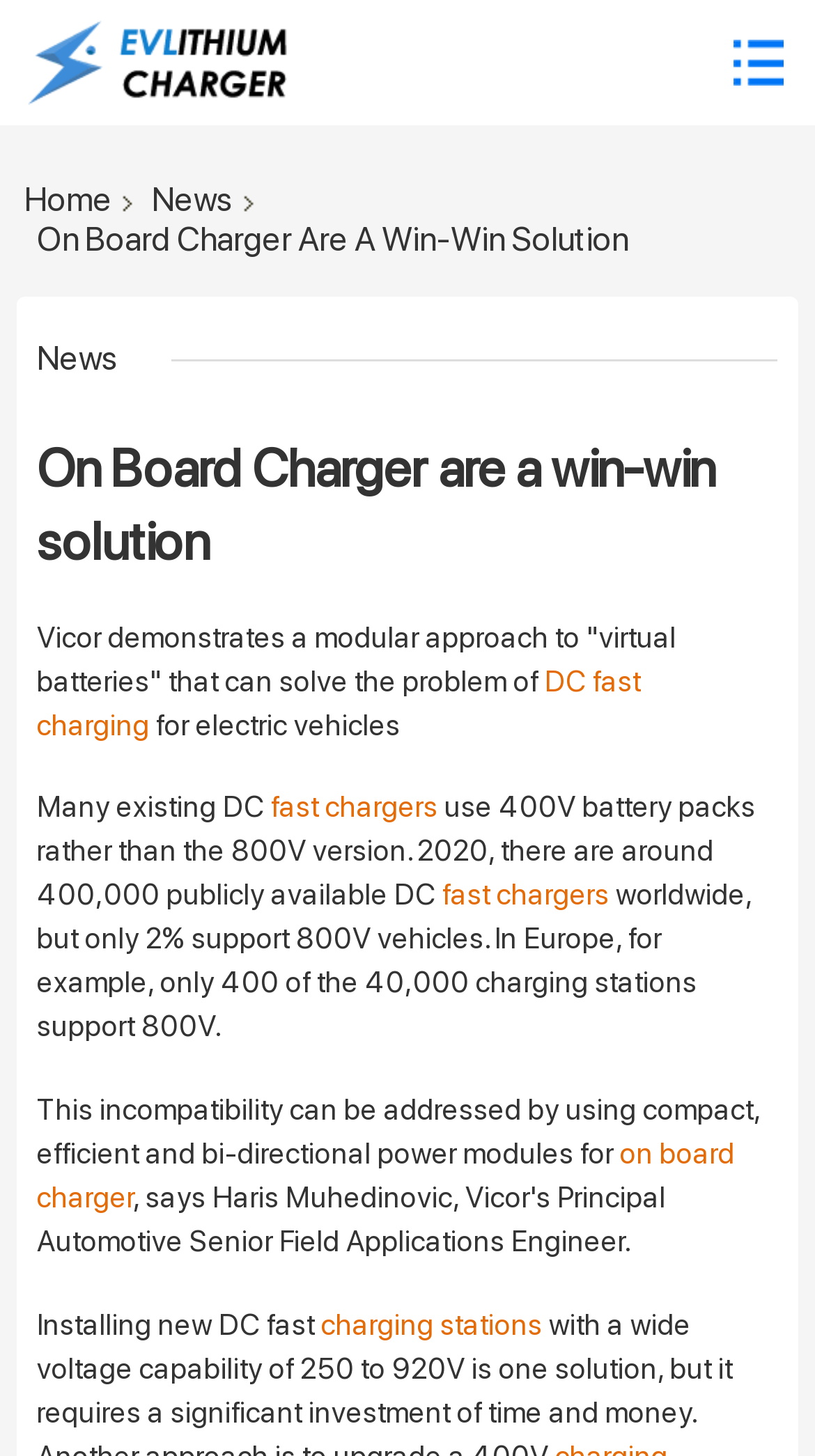Use the information in the screenshot to answer the question comprehensively: What is the topic of the webpage?

The topic of the webpage is 'On Board Charger' which can be inferred from the heading 'On Board Charger Are A Win-Win Solution' and the content of the webpage discussing the benefits of on board chargers for electric vehicles.